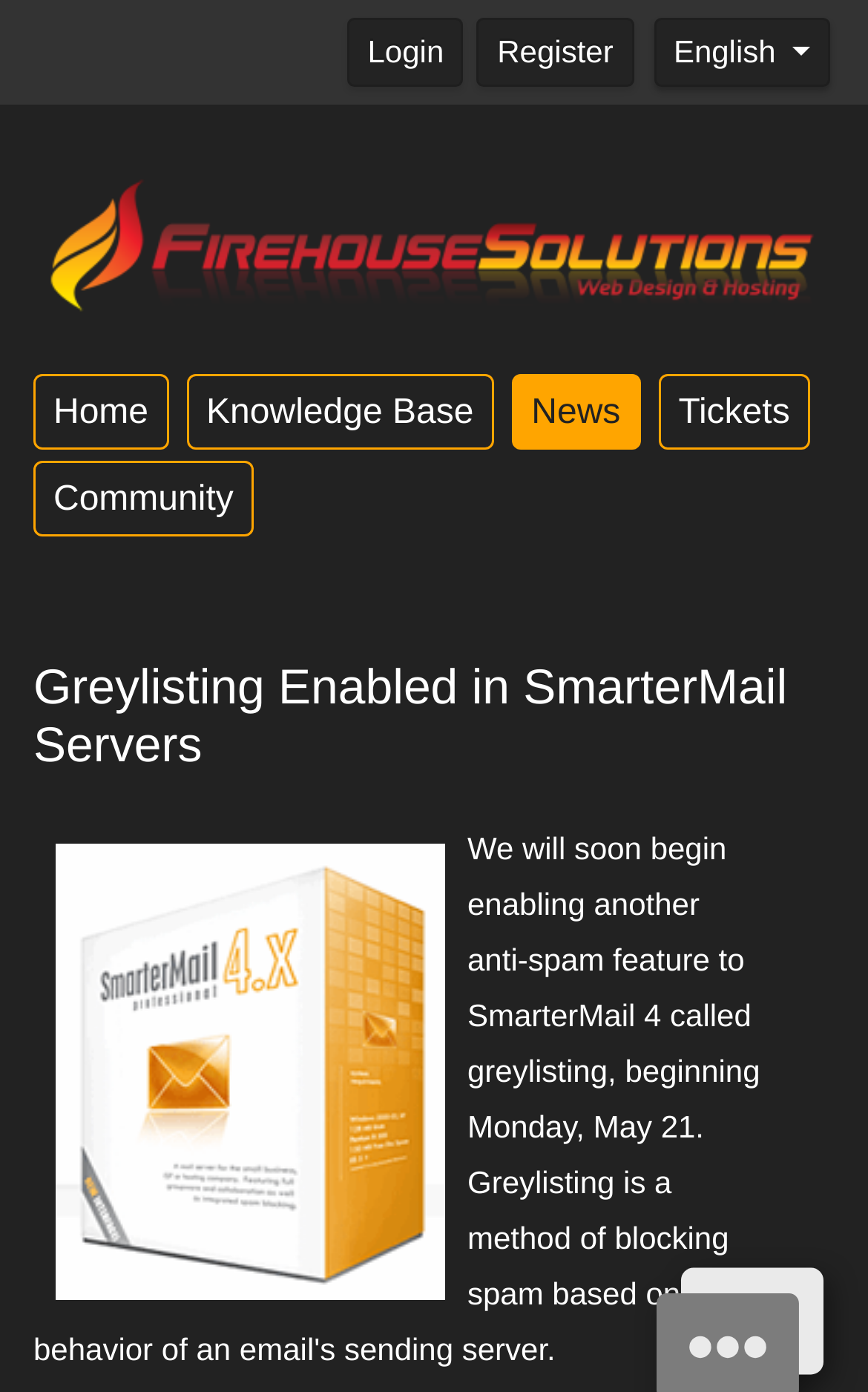Please identify the bounding box coordinates of the clickable region that I should interact with to perform the following instruction: "Click the Login button". The coordinates should be expressed as four float numbers between 0 and 1, i.e., [left, top, right, bottom].

[0.4, 0.013, 0.534, 0.062]